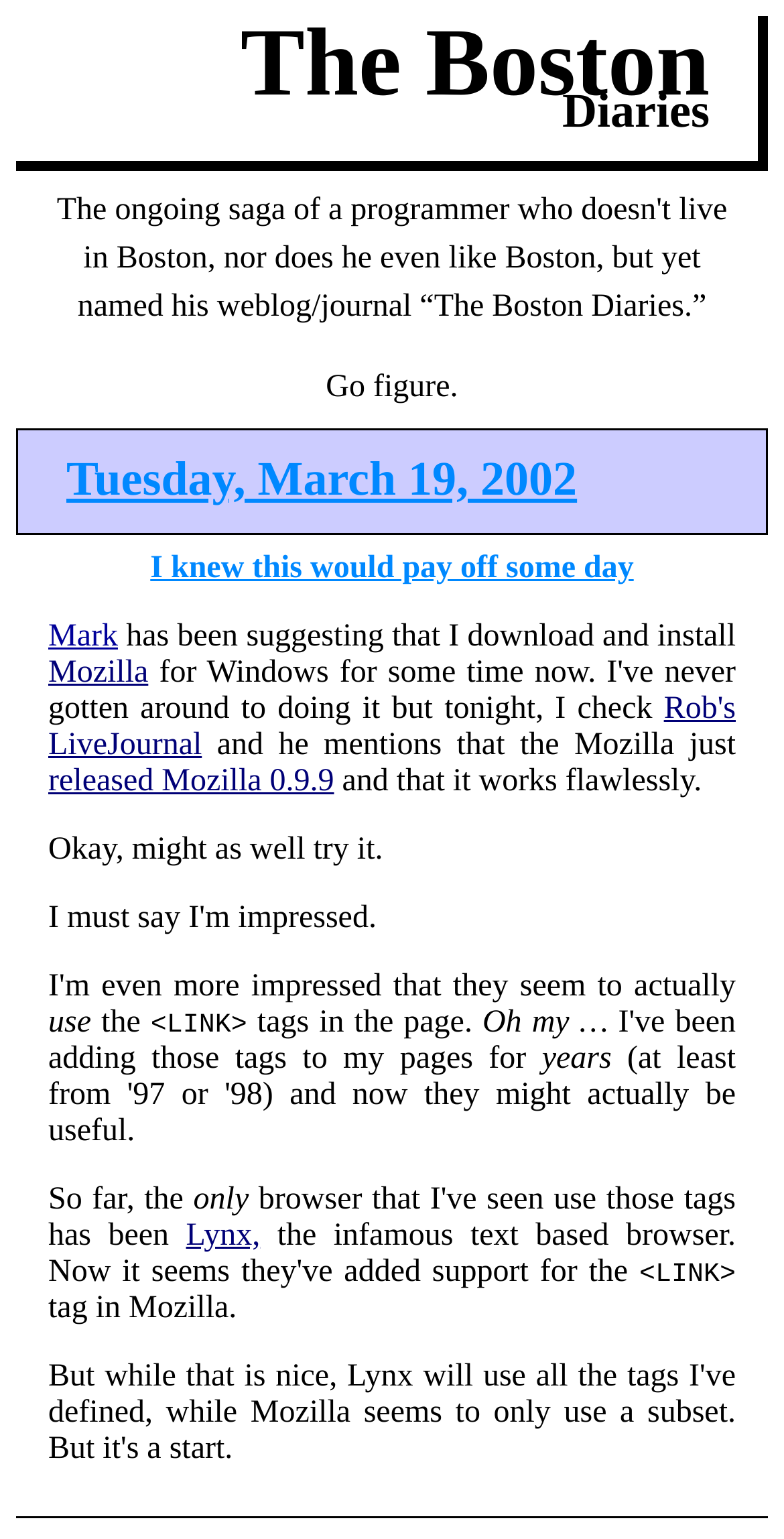What is the name of the person mentioned in the webpage?
Look at the image and respond with a one-word or short phrase answer.

Mark